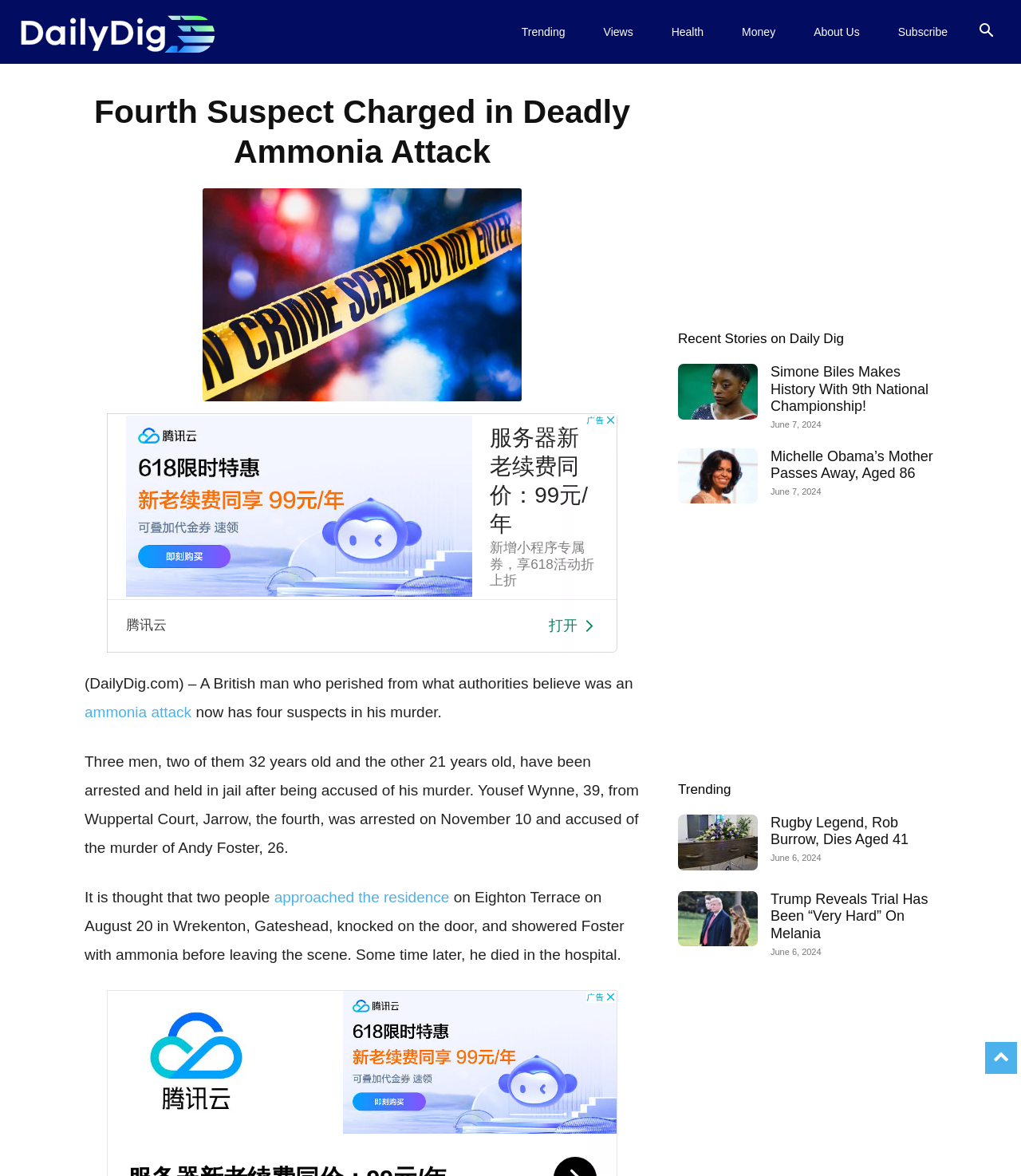Find the bounding box of the element with the following description: "Daily Dig". The coordinates must be four float numbers between 0 and 1, formatted as [left, top, right, bottom].

[0.016, 0.022, 0.211, 0.033]